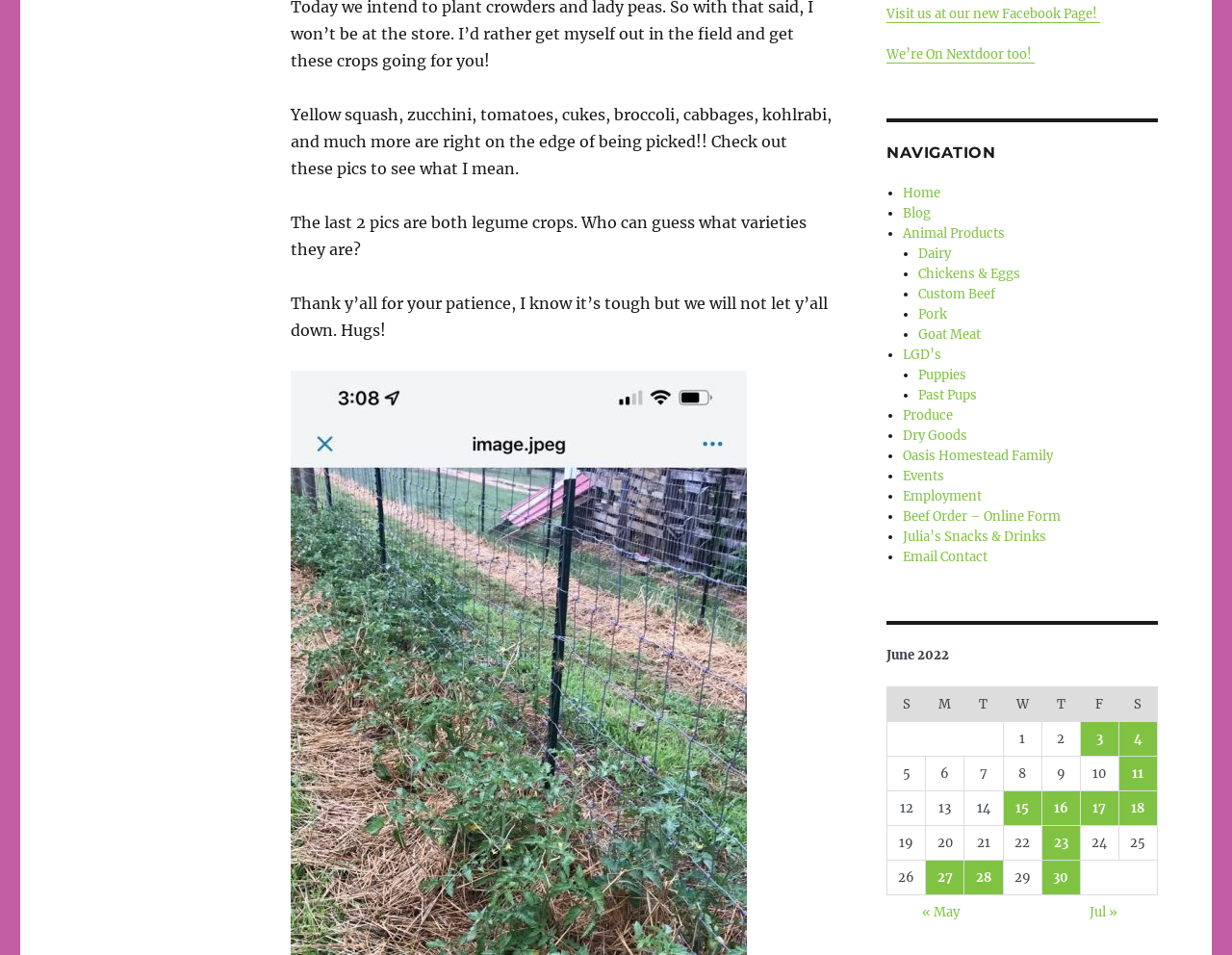Please find the bounding box for the UI component described as follows: "Beef Order – Online Form".

[0.733, 0.532, 0.861, 0.549]